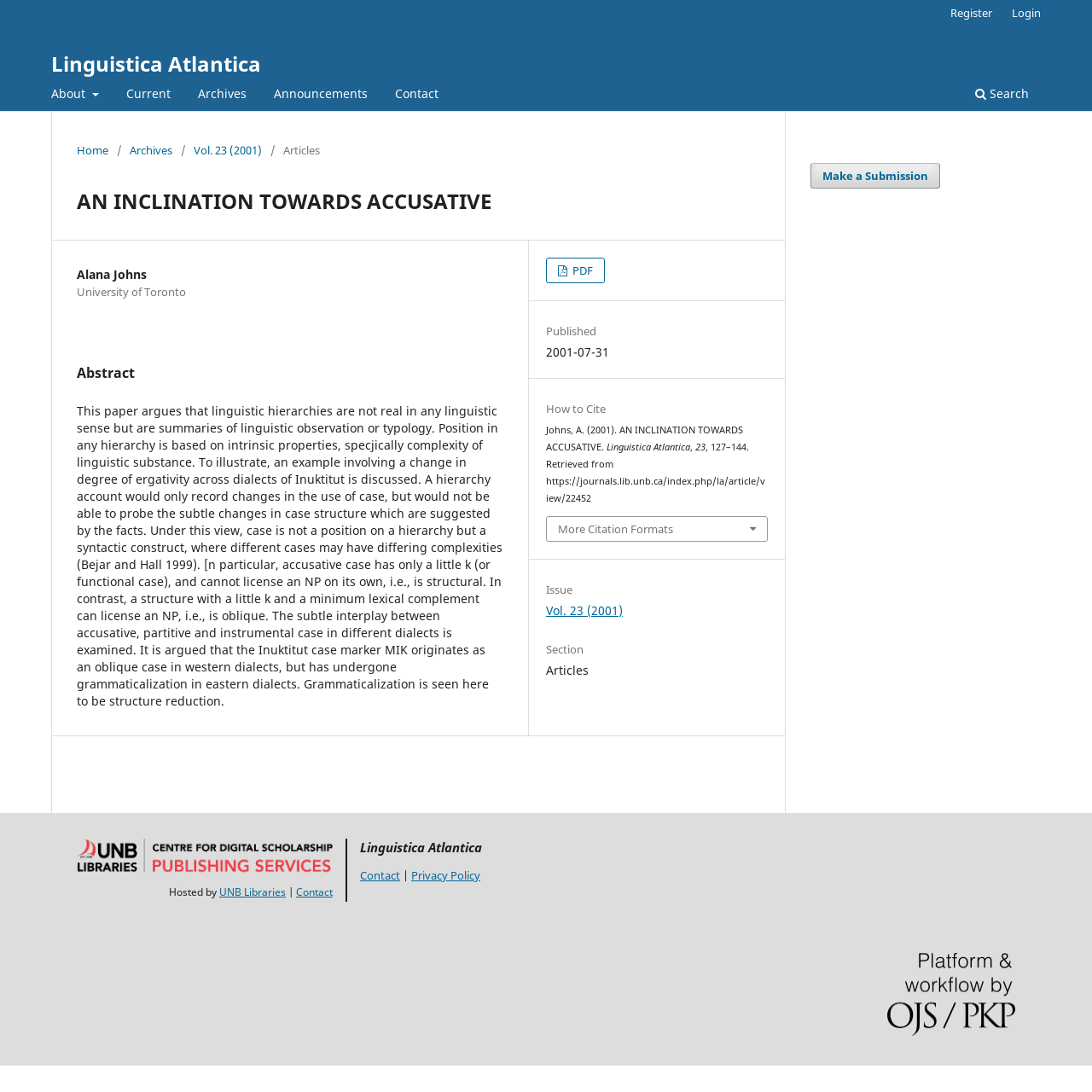Please reply to the following question using a single word or phrase: 
What is the purpose of the 'More Citation Formats' button?

To provide additional citation formats